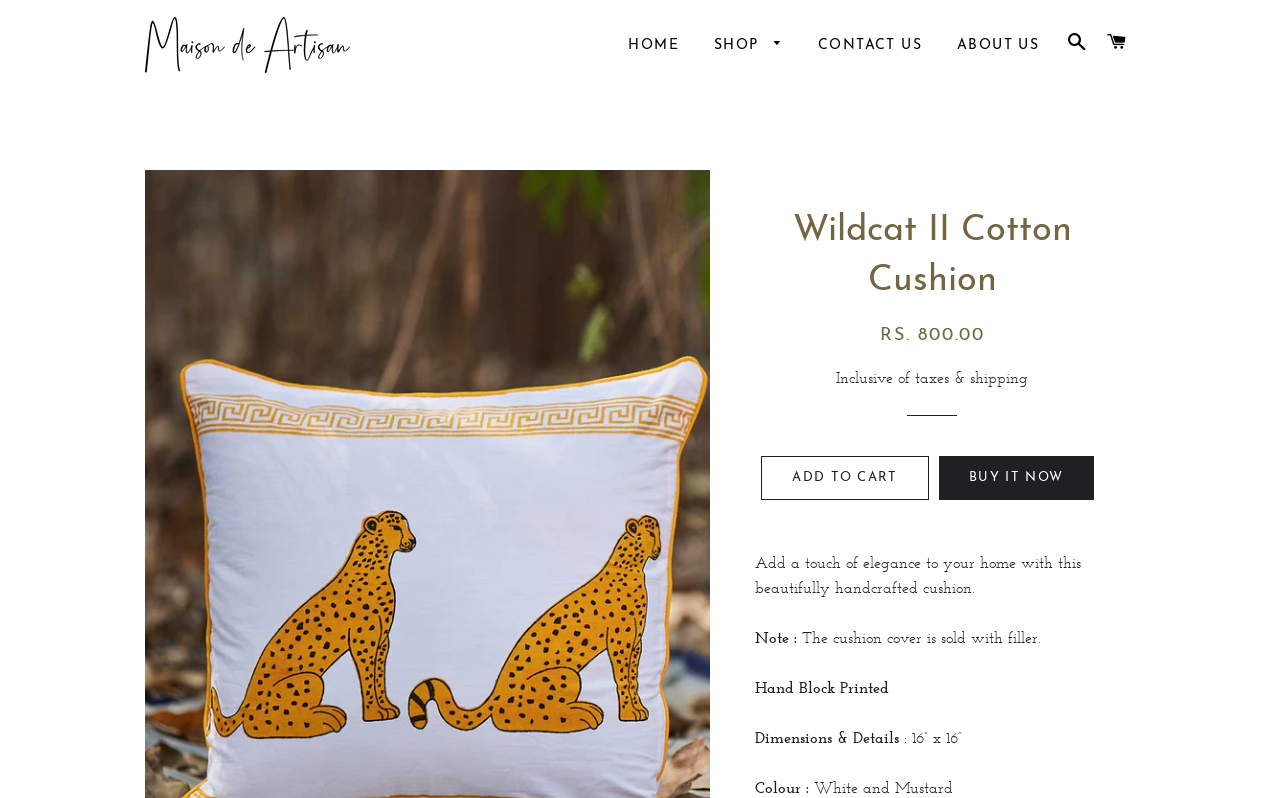Please identify the coordinates of the bounding box for the clickable region that will accomplish this instruction: "Click the SHOP link".

[0.546, 0.025, 0.623, 0.09]